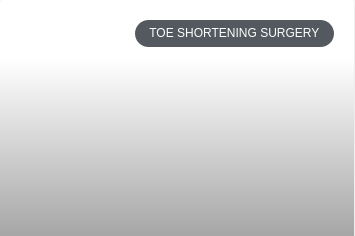What is the purpose of this content?
Answer the question with a single word or phrase, referring to the image.

Informational